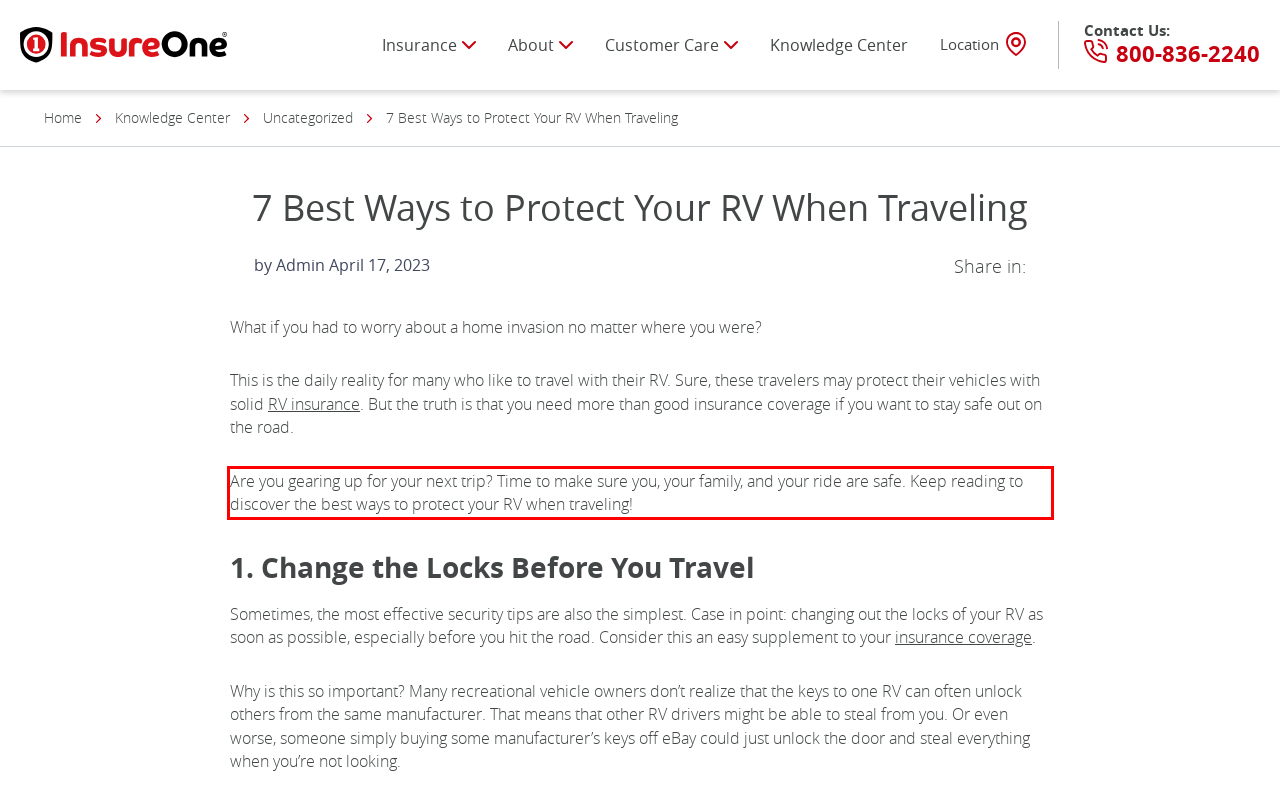Look at the webpage screenshot and recognize the text inside the red bounding box.

Are you gearing up for your next trip? Time to make sure you, your family, and your ride are safe. Keep reading to discover the best ways to protect your RV when traveling!